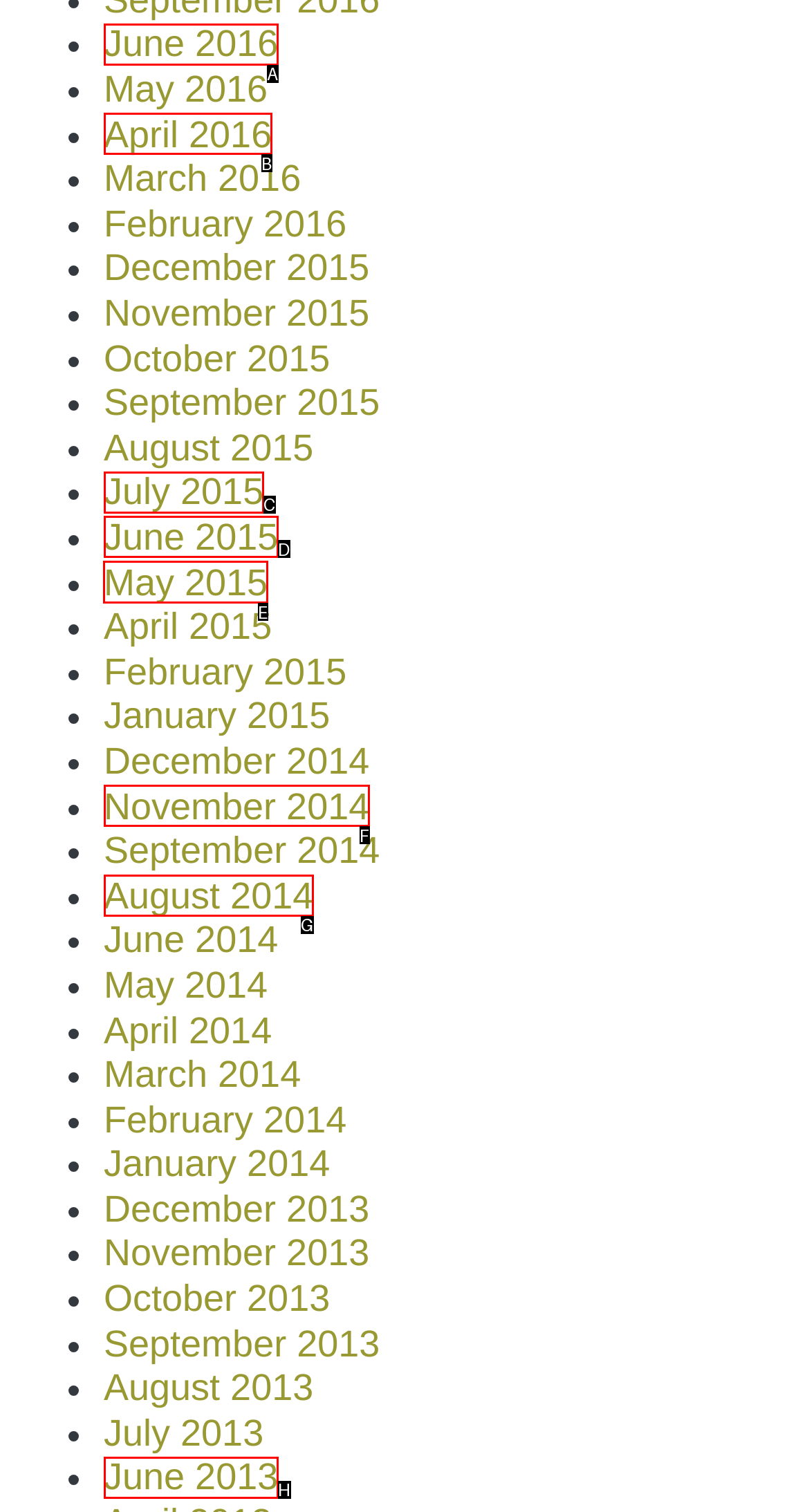Tell me the letter of the UI element I should click to accomplish the task: View May 2015 based on the choices provided in the screenshot.

E